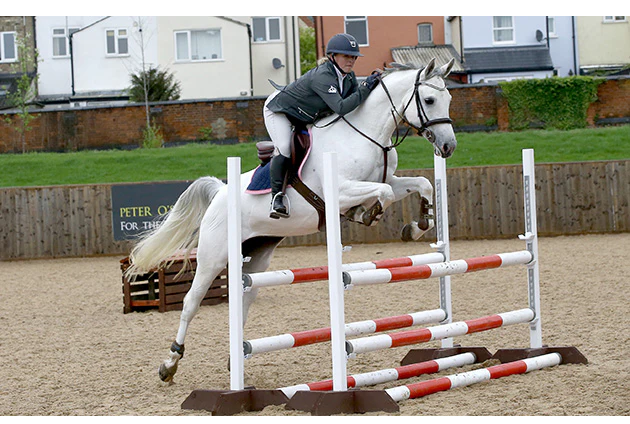What is the rider wearing?
Using the image, provide a concise answer in one word or a short phrase.

Helmet and riding gear